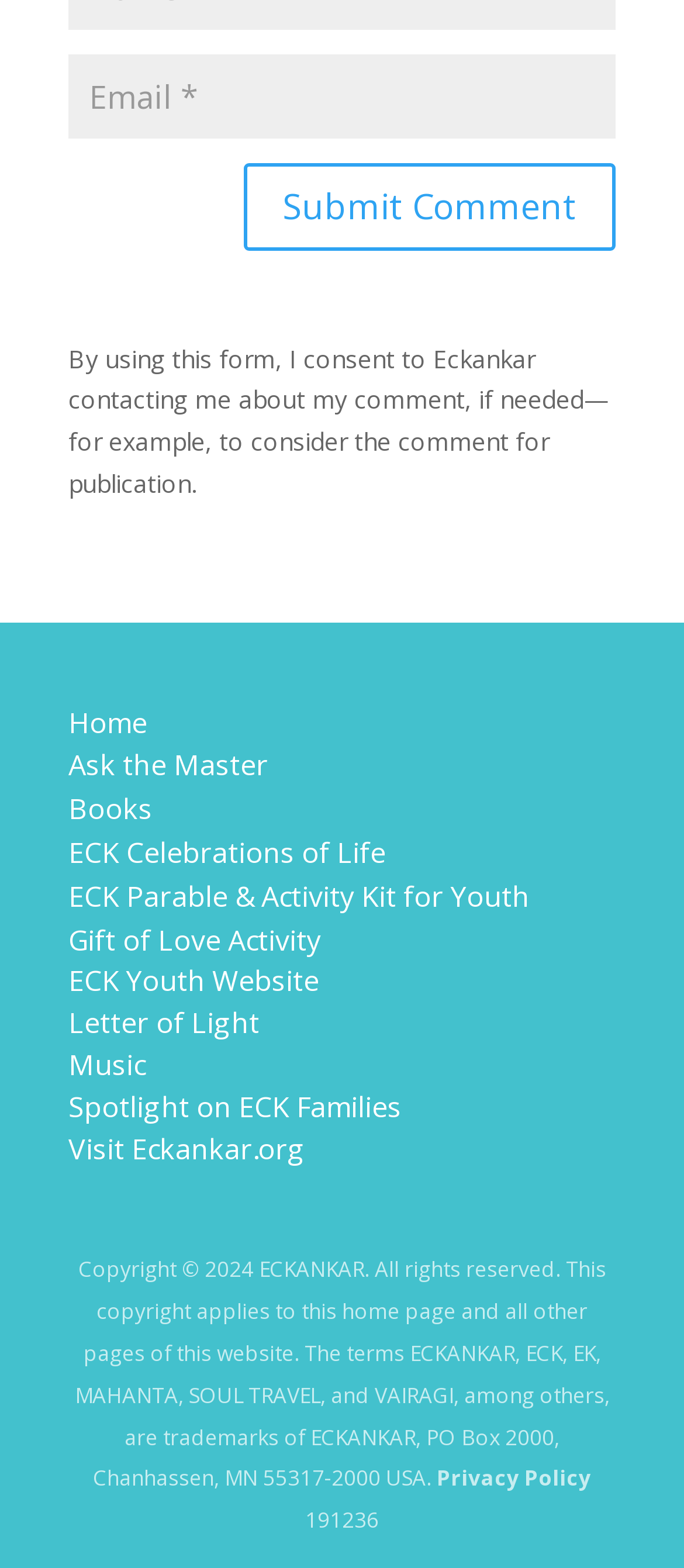Please give a succinct answer to the question in one word or phrase:
What is the purpose of the form?

Submit a comment